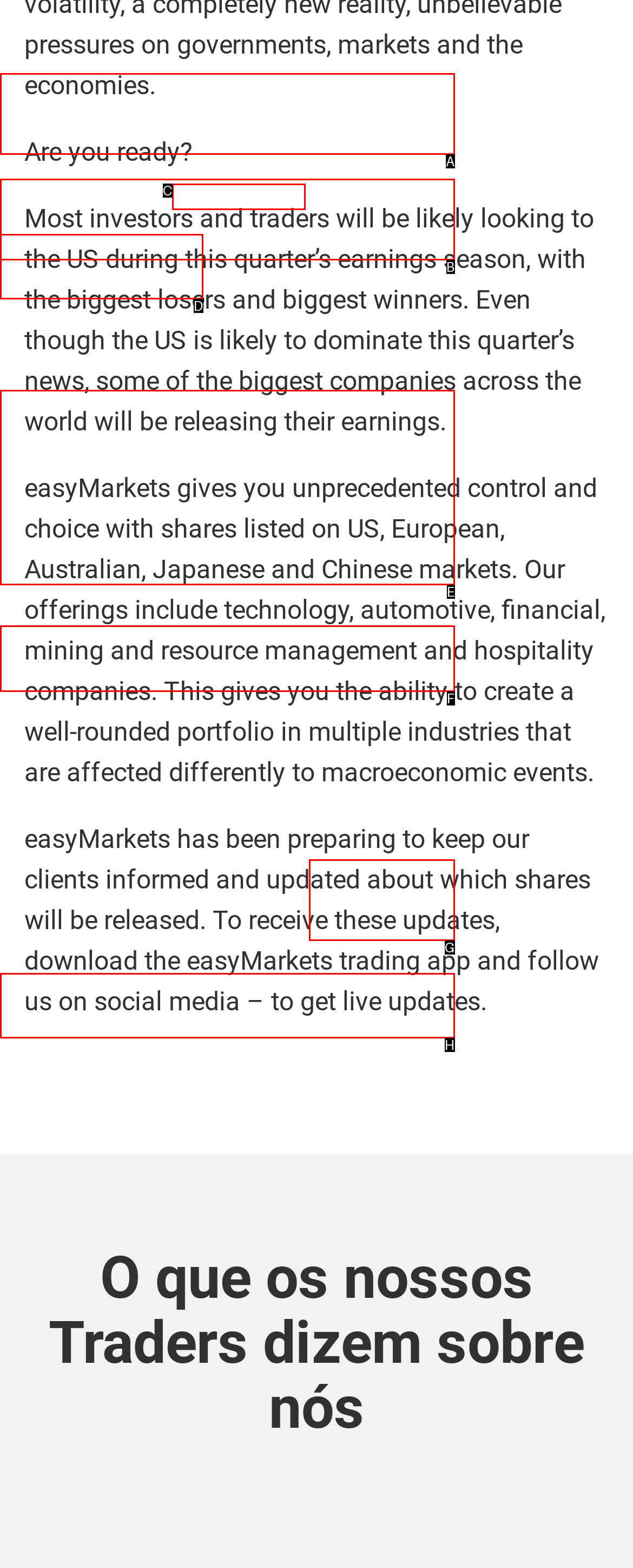Select the letter of the UI element you need to click to complete this task: Send a message to easyMarkets.

F